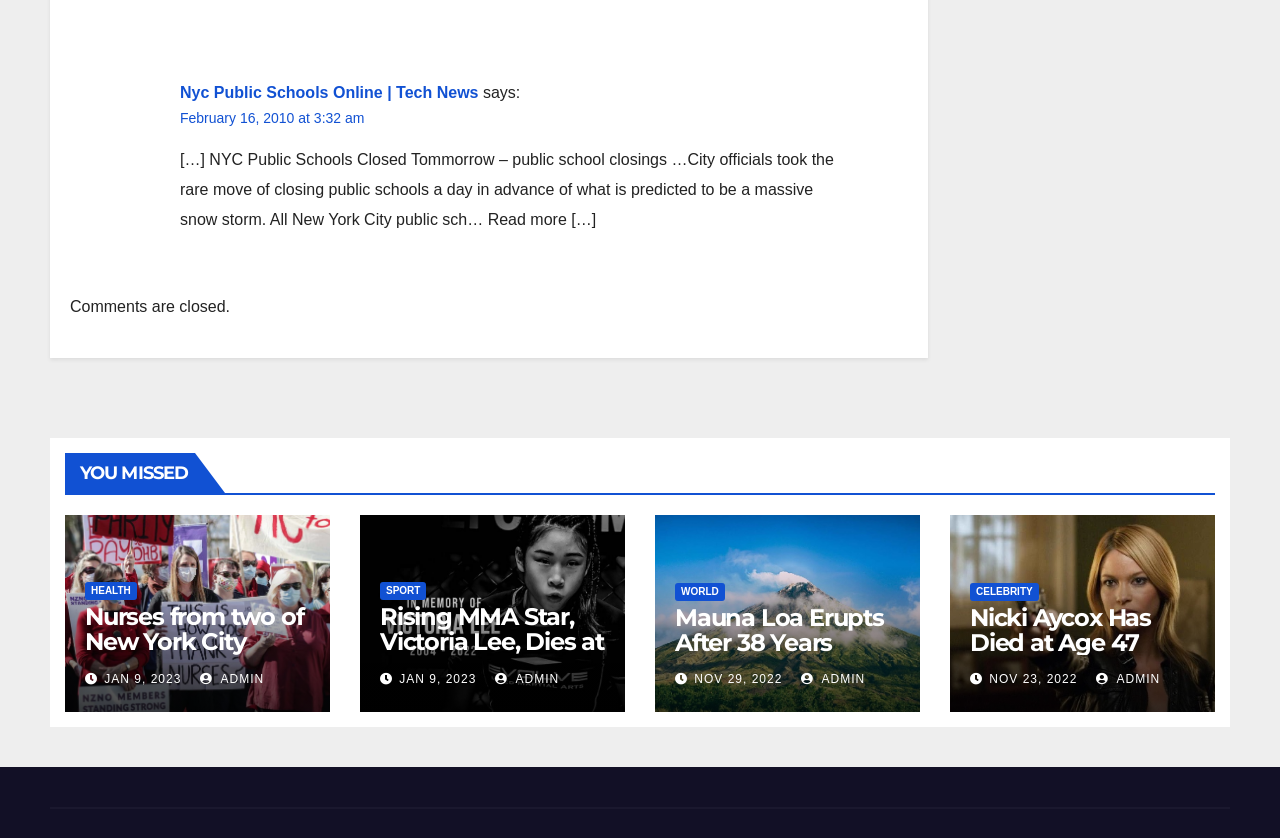Identify the bounding box coordinates for the element you need to click to achieve the following task: "View the CELEBRITY section". The coordinates must be four float values ranging from 0 to 1, formatted as [left, top, right, bottom].

[0.758, 0.695, 0.811, 0.717]